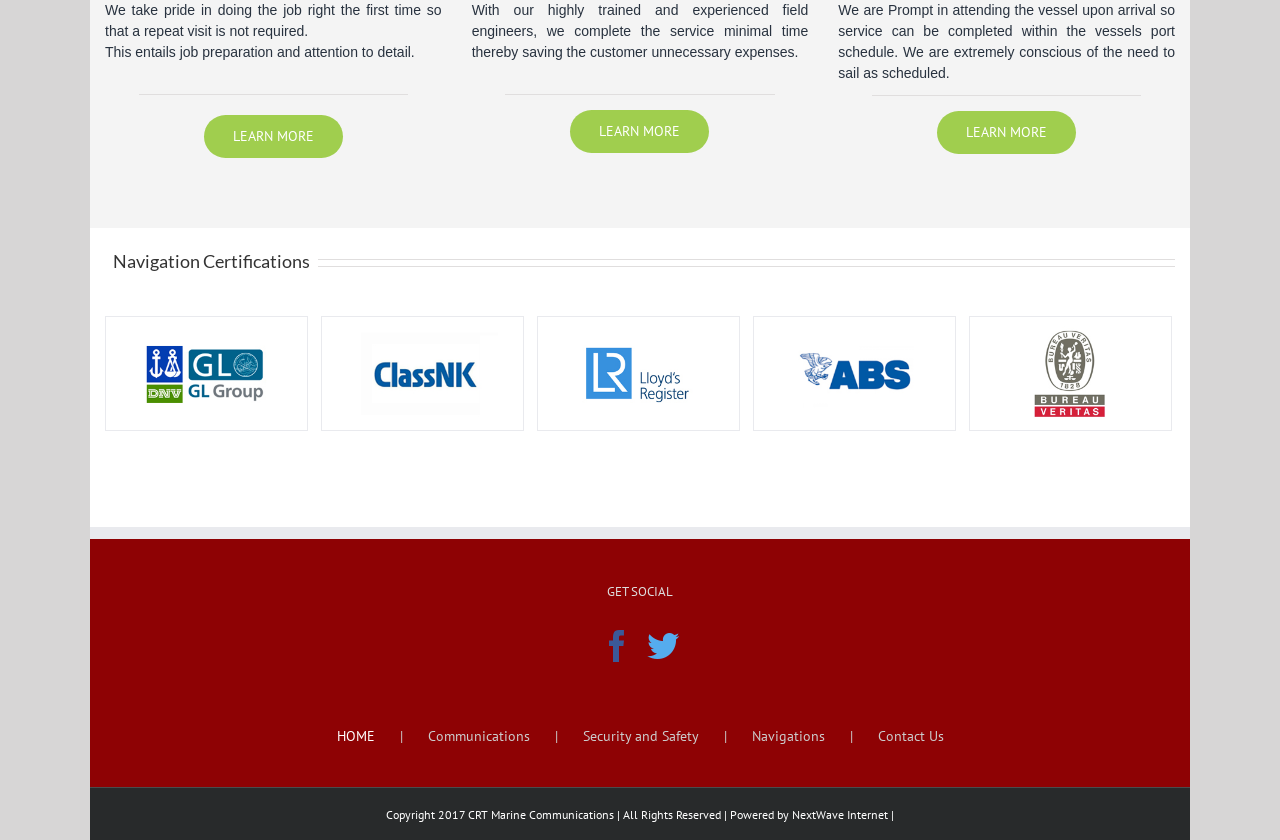Please provide the bounding box coordinates for the UI element as described: "NextWave Internet". The coordinates must be four floats between 0 and 1, represented as [left, top, right, bottom].

[0.619, 0.96, 0.694, 0.978]